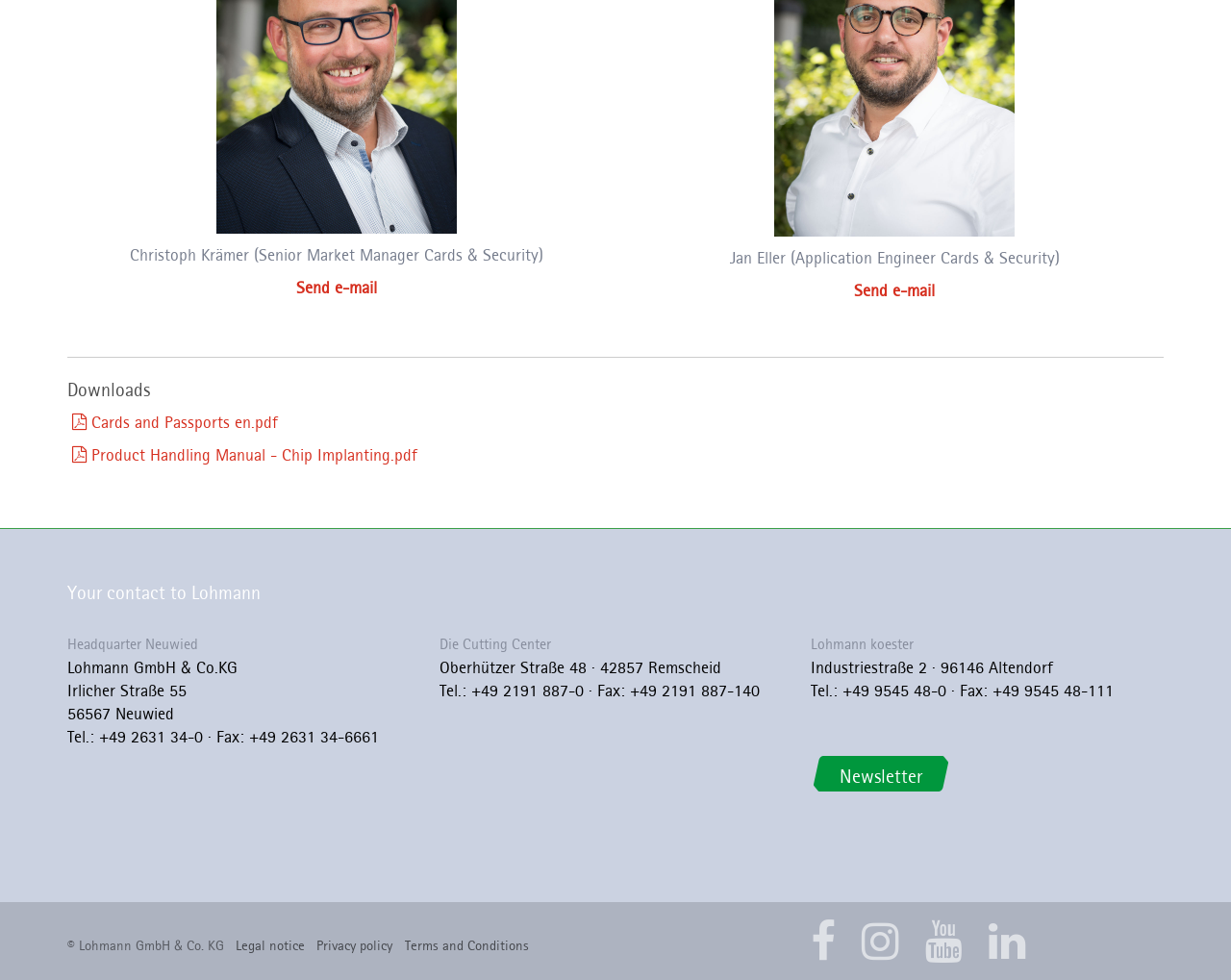Provide the bounding box for the UI element matching this description: "Send e-mail".

[0.241, 0.283, 0.306, 0.304]